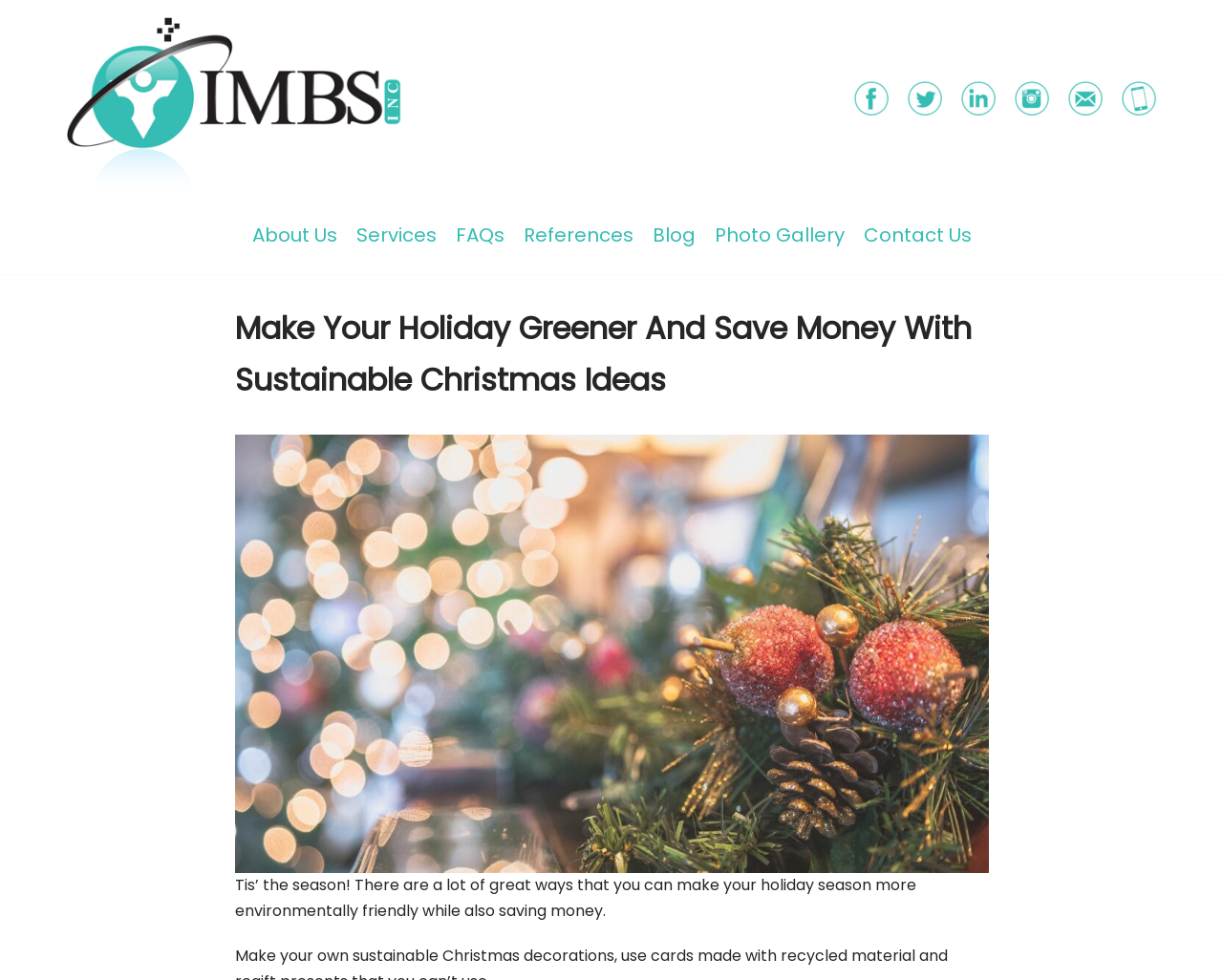How many menu items are in the primary menu?
Based on the image, respond with a single word or phrase.

7